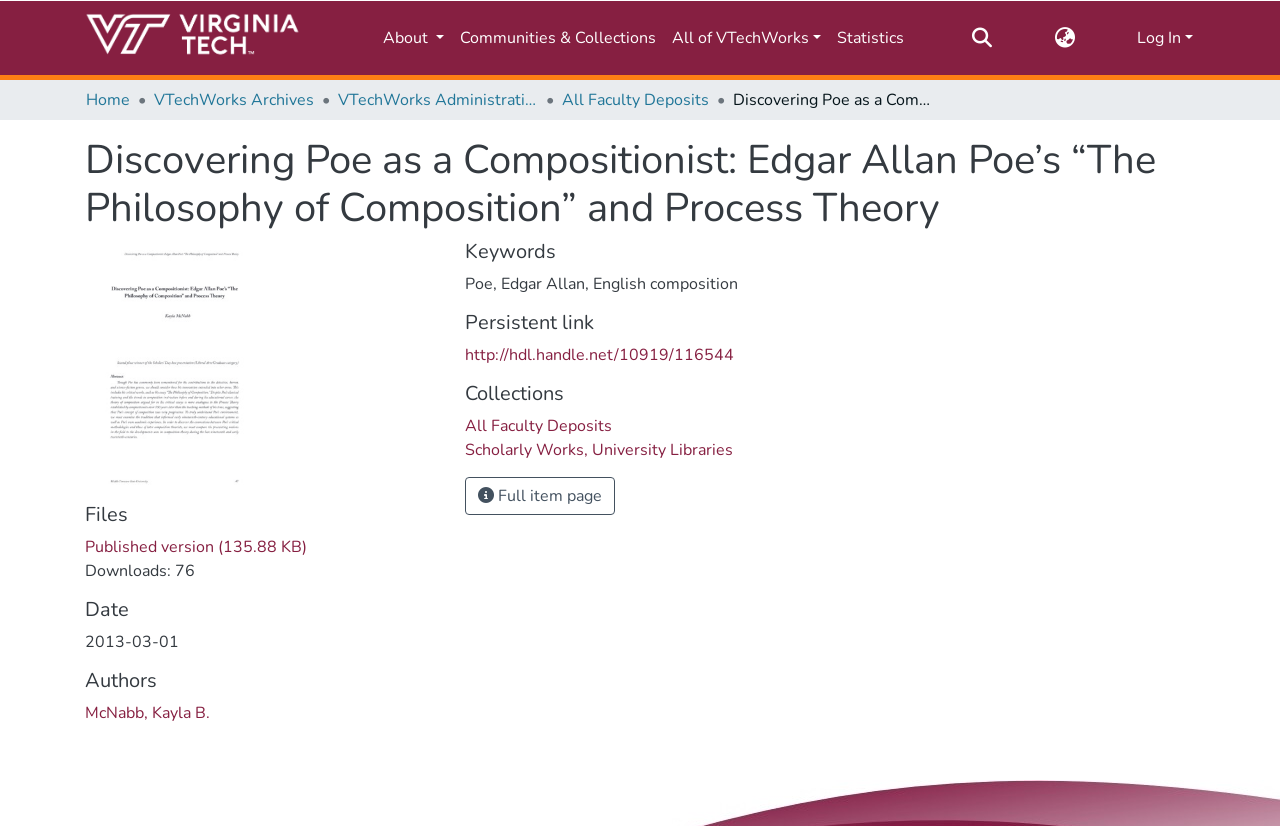Could you indicate the bounding box coordinates of the region to click in order to complete this instruction: "Search for something".

[0.754, 0.022, 0.777, 0.068]